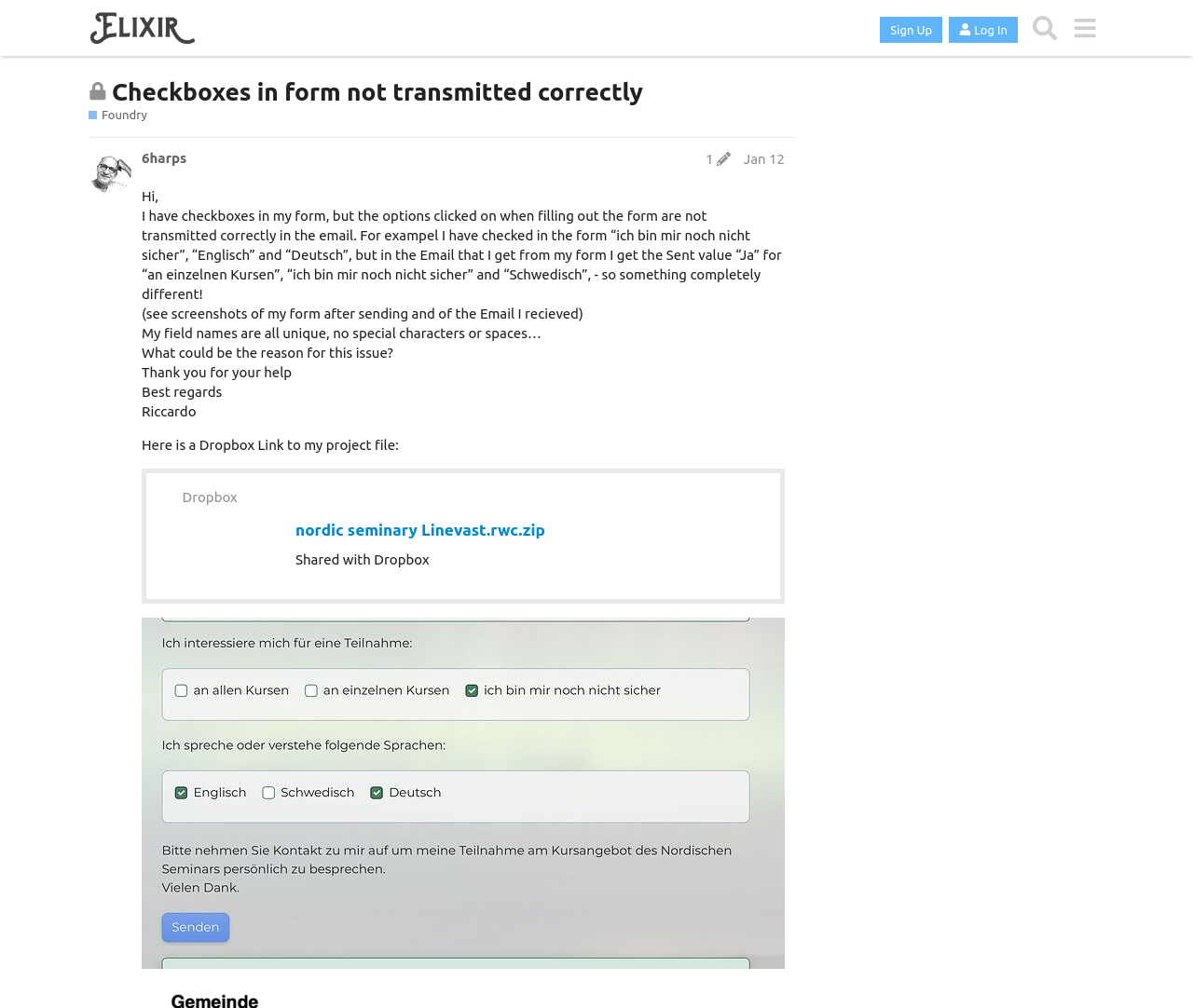Can you identify the bounding box coordinates of the clickable region needed to carry out this instruction: 'Download the file 'nordic seminary Linevast.rwc.zip''? The coordinates should be four float numbers within the range of 0 to 1, stated as [left, top, right, bottom].

[0.248, 0.517, 0.457, 0.534]